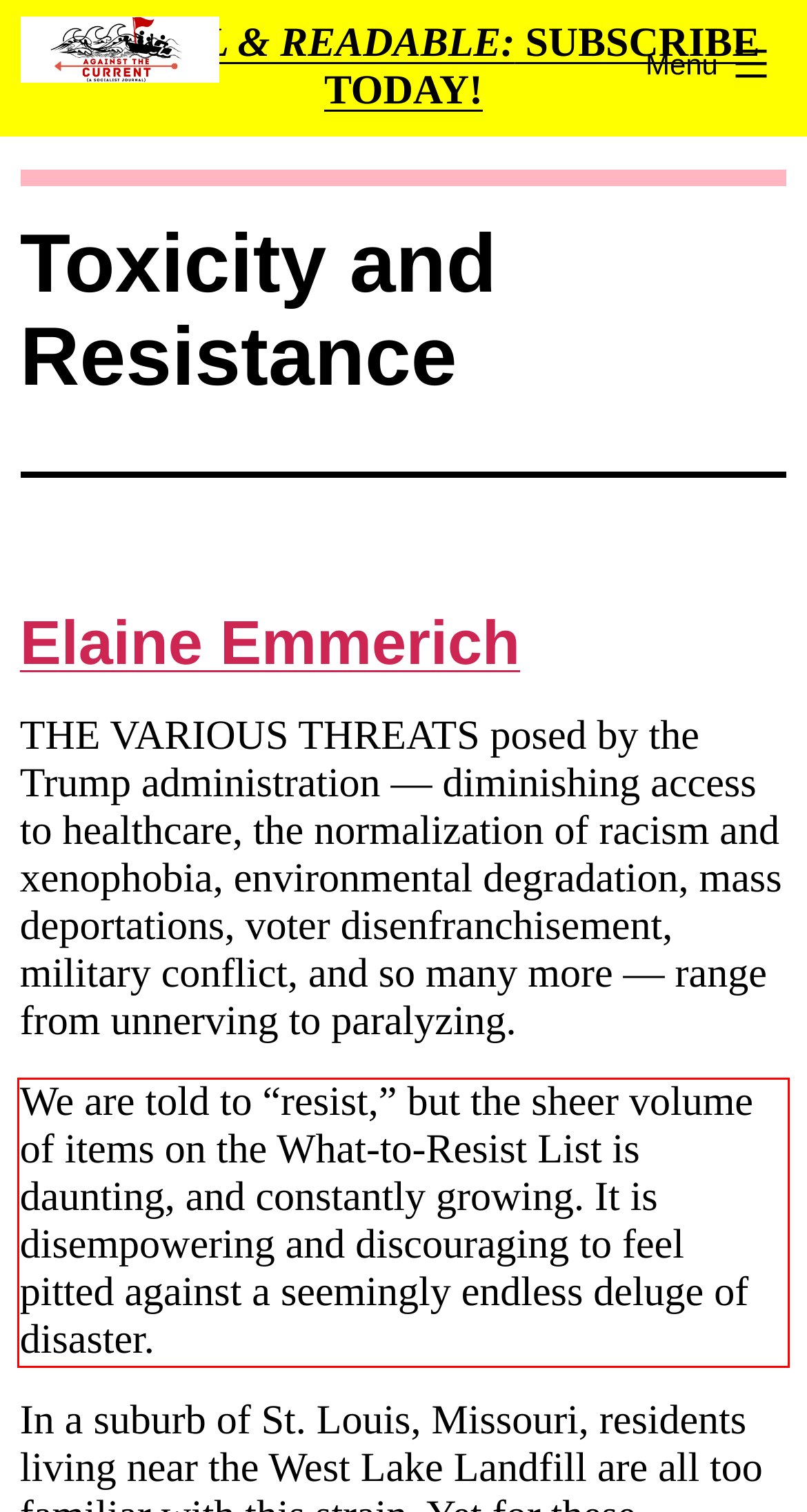Examine the screenshot of the webpage, locate the red bounding box, and generate the text contained within it.

We are told to “resist,” but the sheer volume of items on the What-to-Resist List is daunting, and constantly growing. It is disempowering and discouraging to feel pitted against a seemingly endless deluge of disaster.